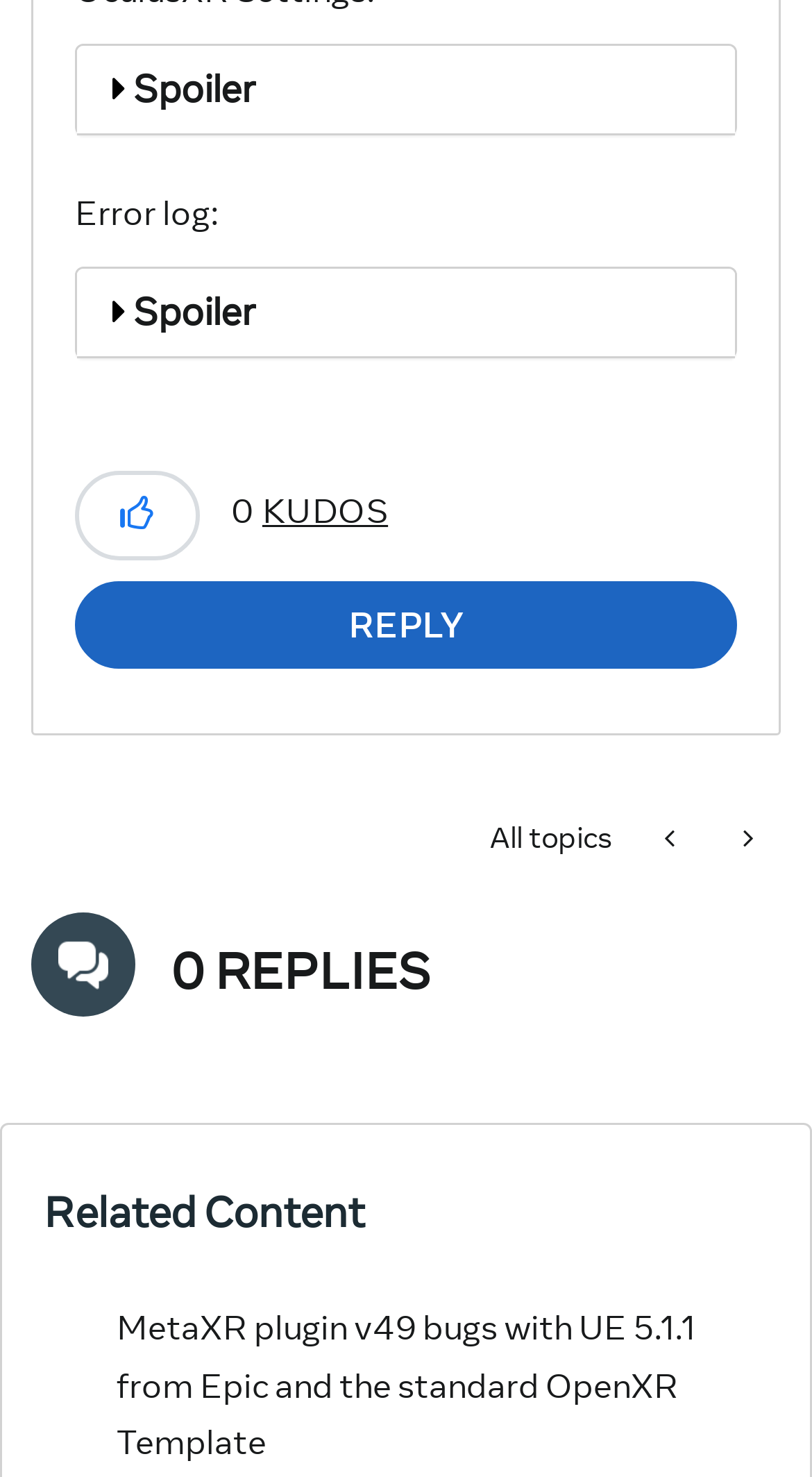Based on the image, give a detailed response to the question: What is the topic of the related content link?

I determined the topic of the related content link by reading the text content of the link, which is 'MetaXR plugin v49 bugs with UE 5.1.1 from Epic and the standard OpenXR Template'.